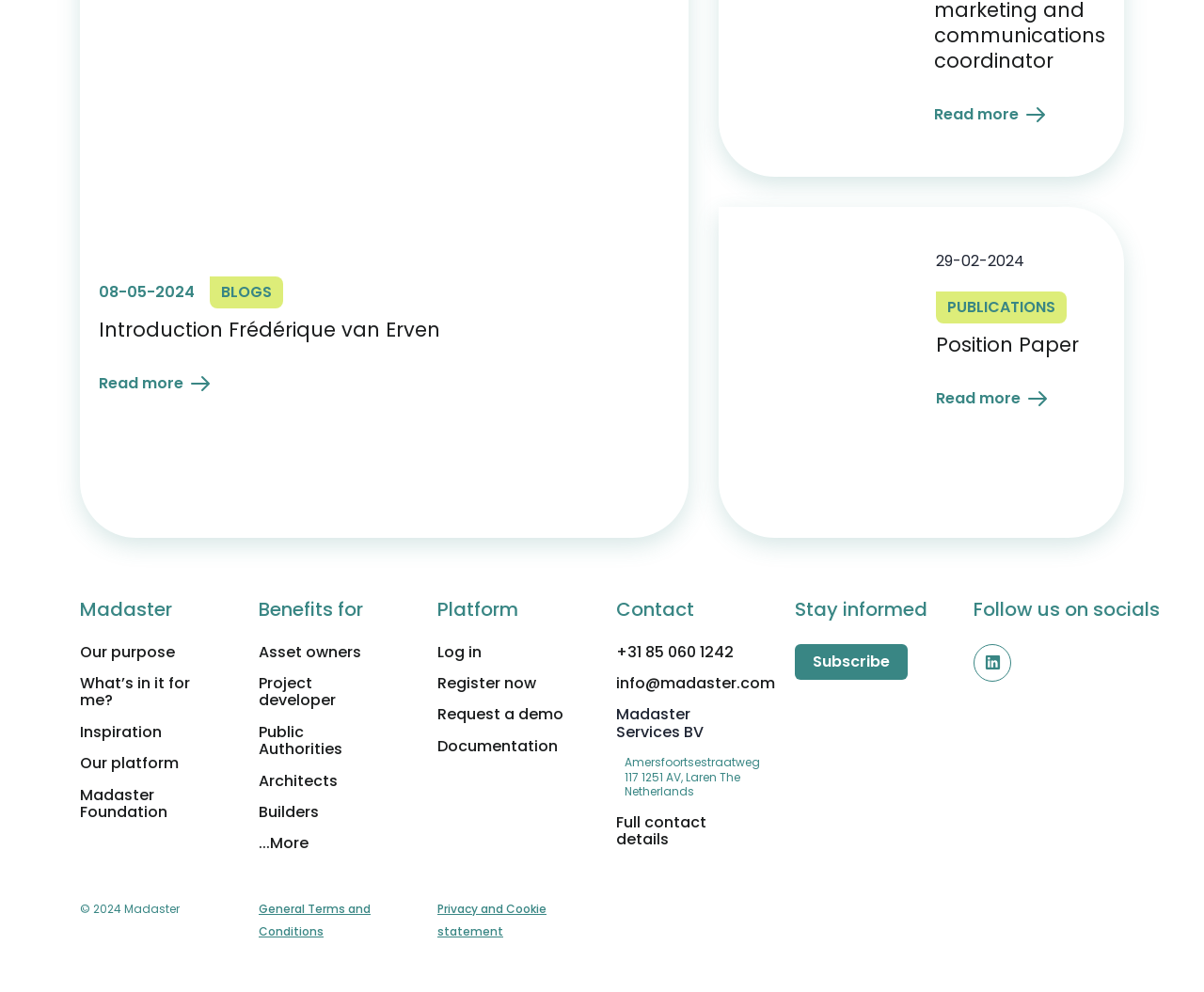Please determine the bounding box coordinates of the element to click in order to execute the following instruction: "Log in to the platform". The coordinates should be four float numbers between 0 and 1, specified as [left, top, right, bottom].

[0.363, 0.646, 0.4, 0.668]